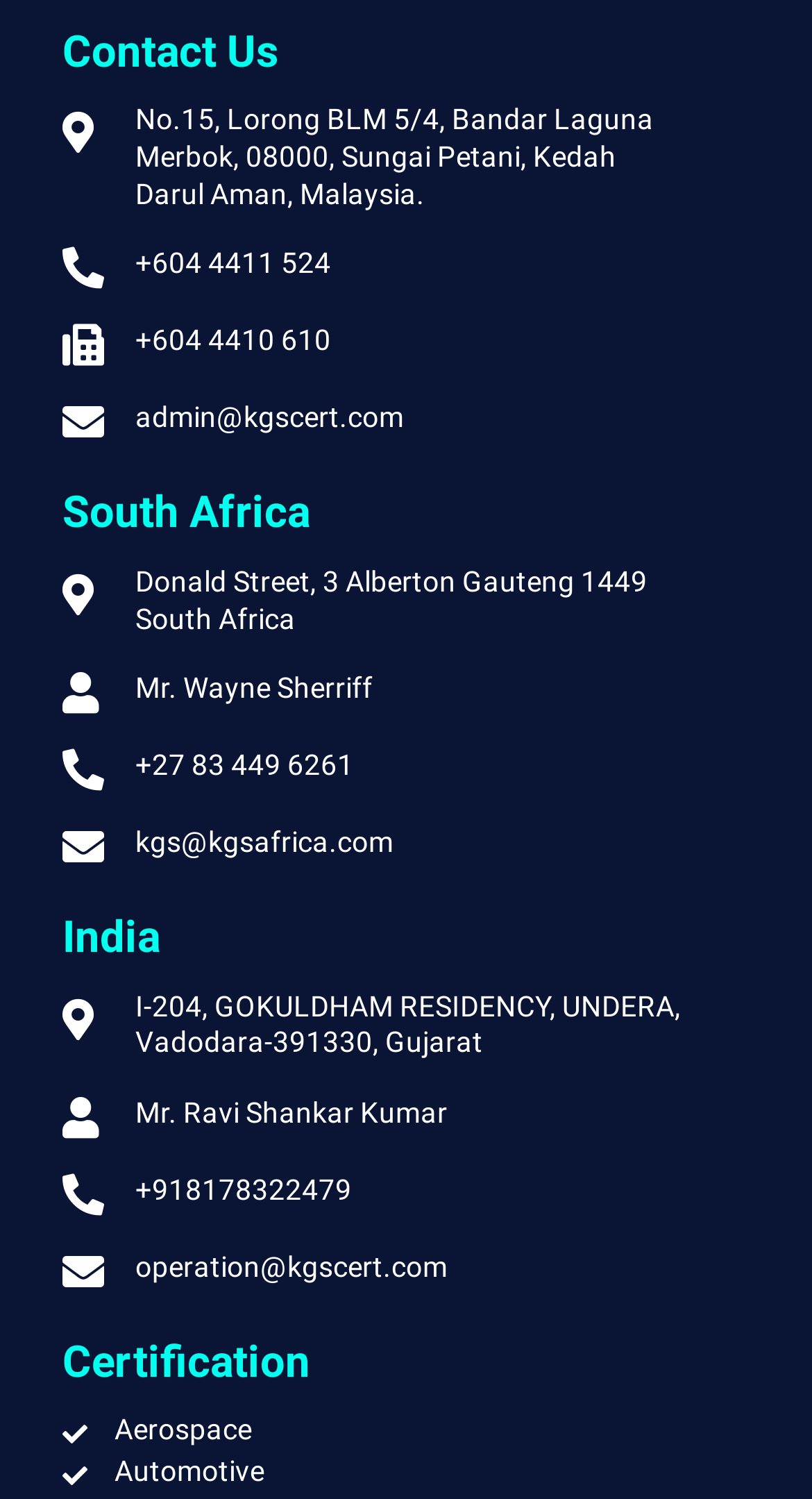Can you look at the image and give a comprehensive answer to the question:
What is the phone number in Malaysia?

I looked for the phone number associated with the address in Malaysia, which is 'No.15, Lorong BLM 5/4, Bandar Laguna Merbok, 08000, Sungai Petani, Kedah Darul Aman, Malaysia.' The phone number is '+604 4411 524'.